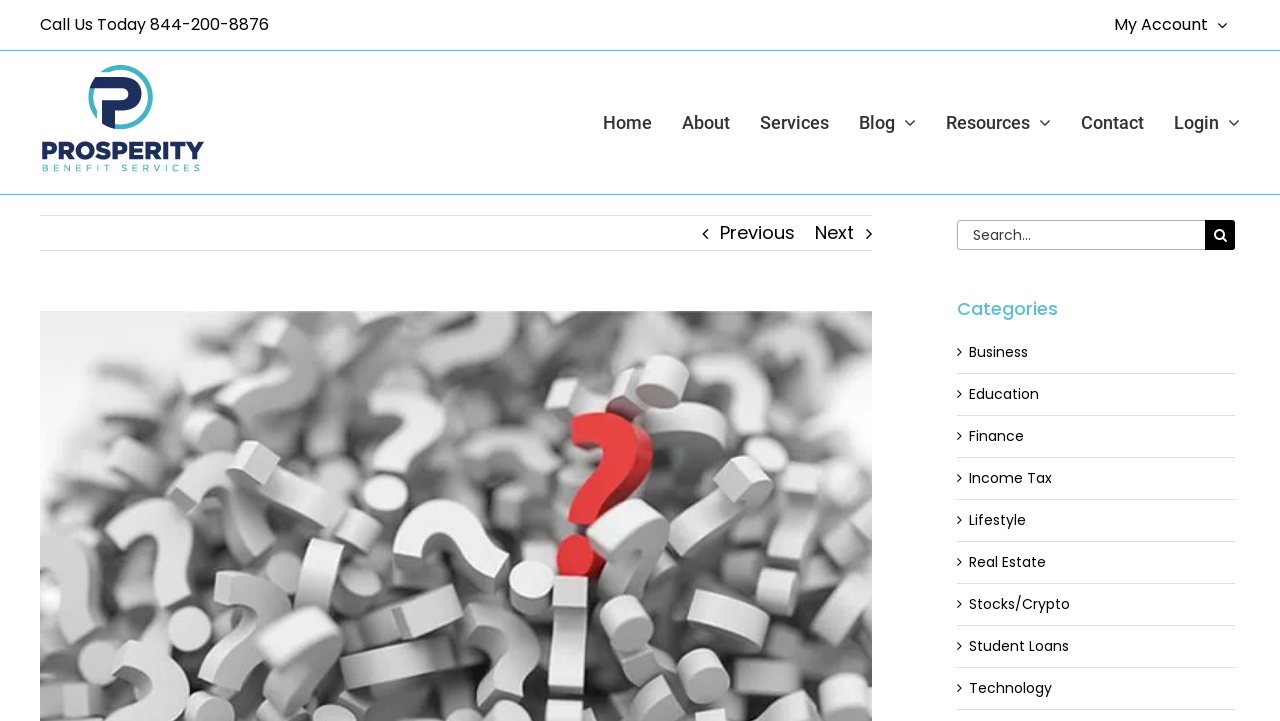What is the phone number to call for property management?
From the details in the image, provide a complete and detailed answer to the question.

I found the phone number 'Call Us Today 844-200-8876' at the top of the webpage, which suggests that it's the contact number for property management services.